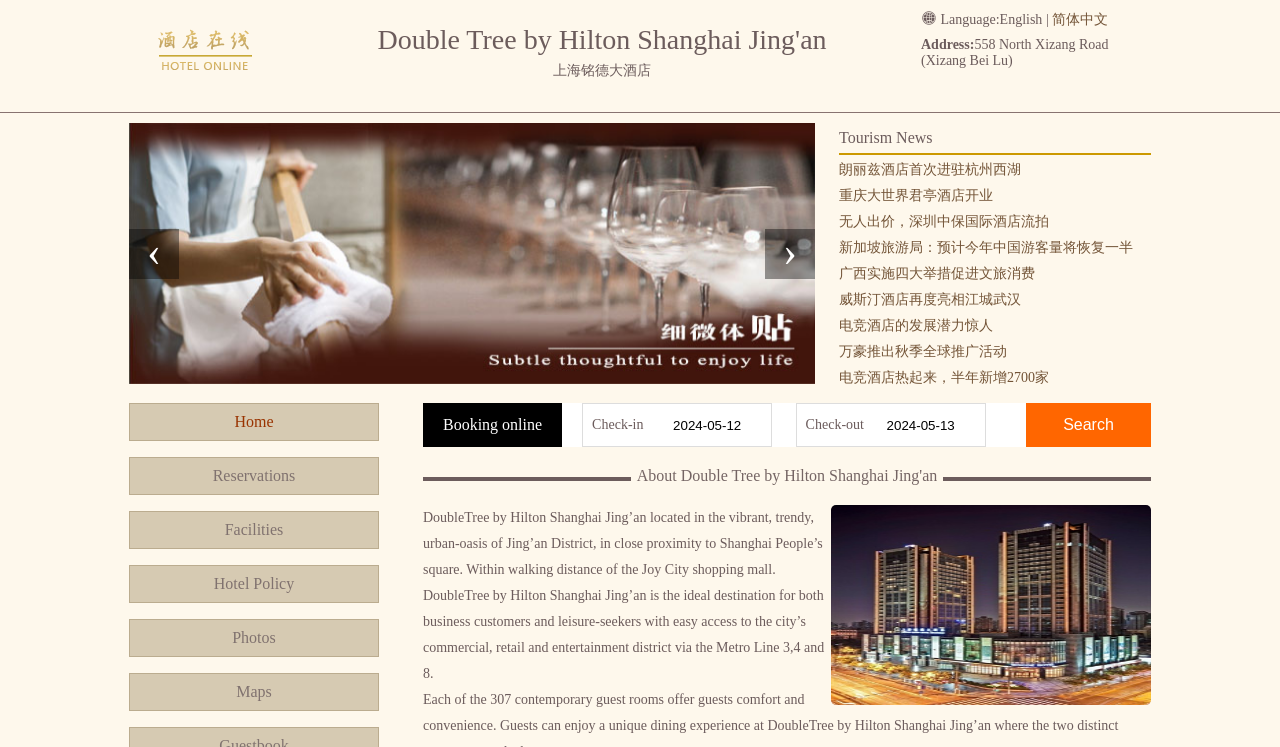Please identify the bounding box coordinates of the clickable element to fulfill the following instruction: "Enter check-in date". The coordinates should be four float numbers between 0 and 1, i.e., [left, top, right, bottom].

[0.455, 0.539, 0.603, 0.598]